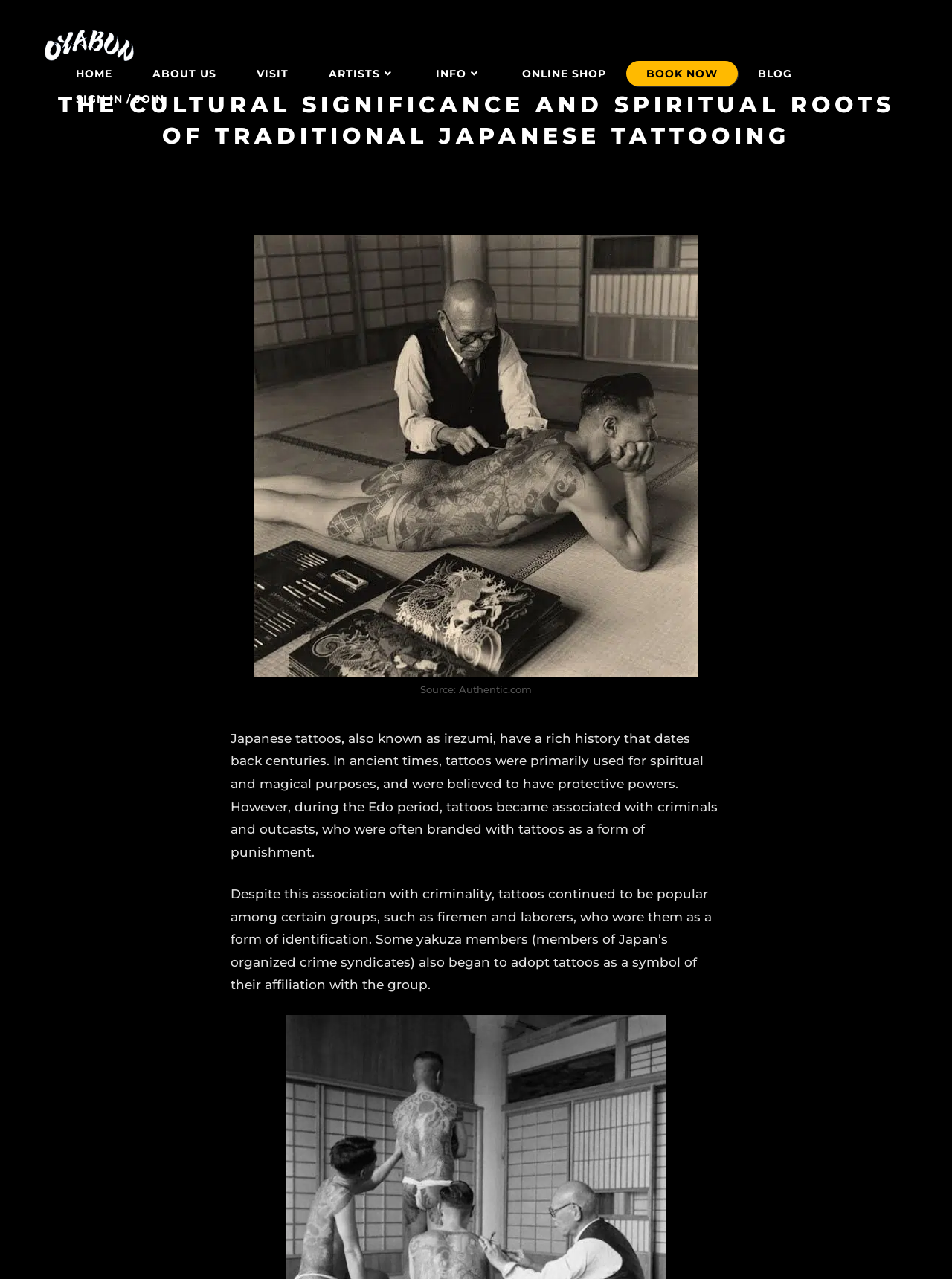What is the main title displayed on this webpage?

THE CULTURAL SIGNIFICANCE AND SPIRITUAL ROOTS OF TRADITIONAL JAPANESE TATTOOING